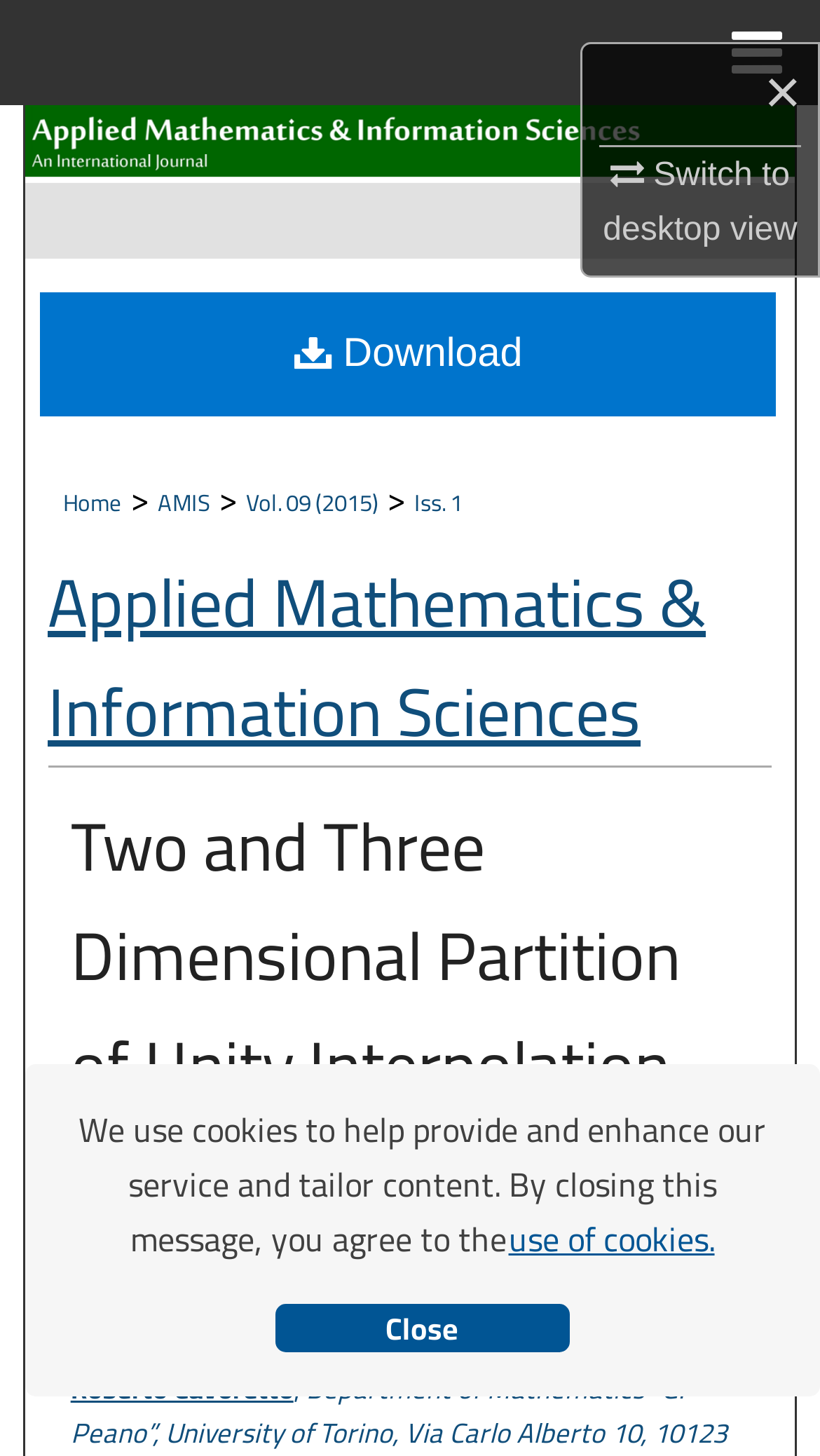Provide a thorough description of the webpage you see.

The webpage appears to be a research paper titled "Two and Three Dimensional Partition of Unity Interpolation by Product-Type Functions" by Roberto Cavoretto. At the top, there is a dialog box for cookie consent, which contains a message about using cookies to enhance the service and tailor content. The dialog box has two buttons: "learn more about cookies" and "dismiss cookie message".

Above the dialog box, there are several links, including "×" to close the current view, "Switch to desktop view", and "≡ Menu". There are also hidden links for navigation, including "Home", "Search", "Browse Collections", "My Account", "About", and "DC Network Digital Commons Network™".

On the left side of the page, there is a navigation menu with links to "Applied Mathematics & Information Sciences", "Home", "AMIS", "Vol. 09 (2015)", and "Iss. 1". Below the navigation menu, there is a heading that reads "Applied Mathematics & Information Sciences".

The main content of the page is divided into sections, with headings that include "Two and Three Dimensional Partition of Unity Interpolation by Product-Type Functions" and "Authors". The "Authors" section lists Roberto Cavoretto, along with his affiliation and address.

There is also a "Download" link on the page, which is located near the top. Additionally, there is an image associated with the "Applied Mathematics & Information Sciences" link.